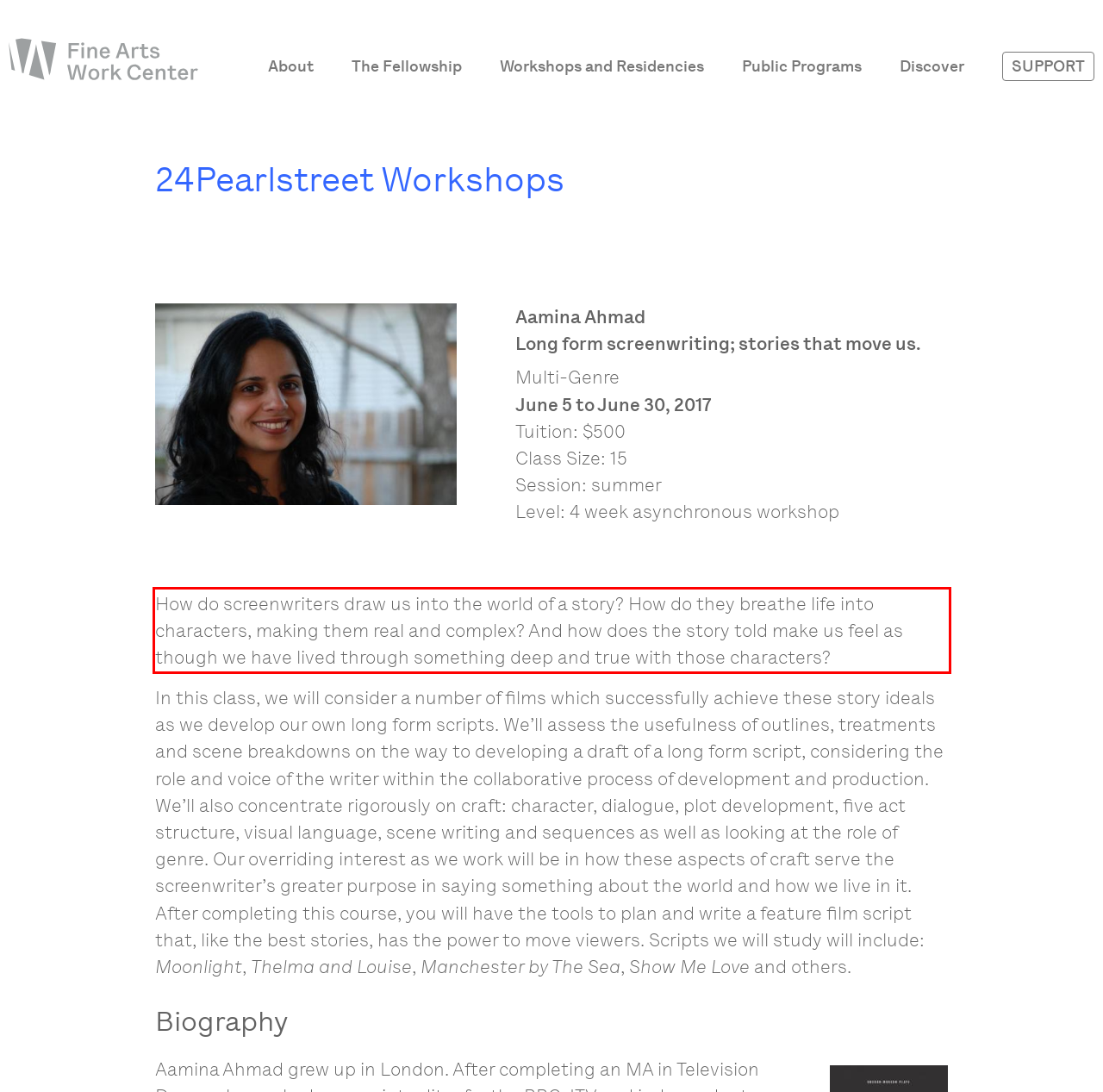You are provided with a screenshot of a webpage that includes a UI element enclosed in a red rectangle. Extract the text content inside this red rectangle.

How do screenwriters draw us into the world of a story? How do they breathe life into characters, making them real and complex? And how does the story told make us feel as though we have lived through something deep and true with those characters?